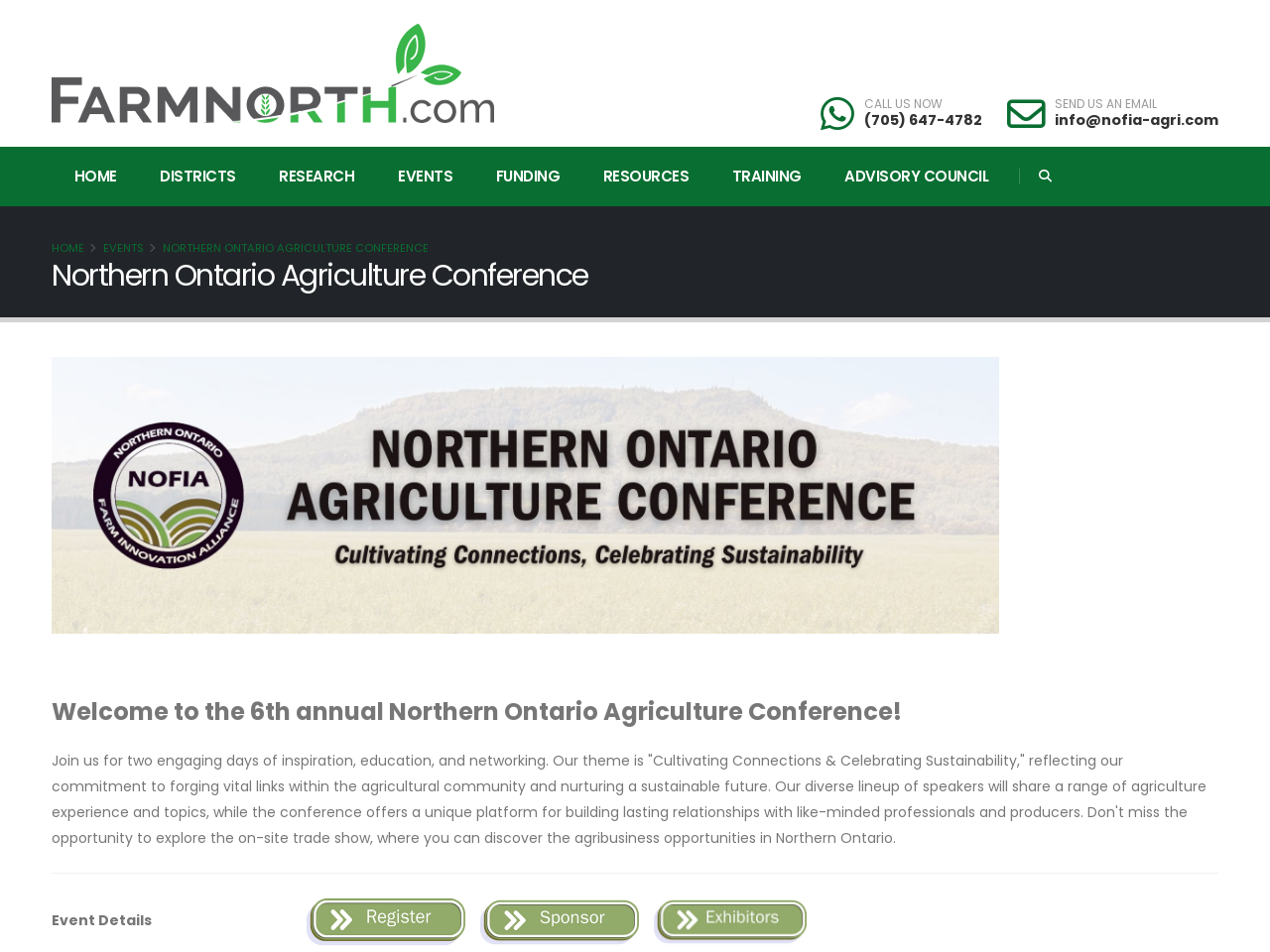Point out the bounding box coordinates of the section to click in order to follow this instruction: "Go to the 'HOME' page".

[0.042, 0.173, 0.108, 0.198]